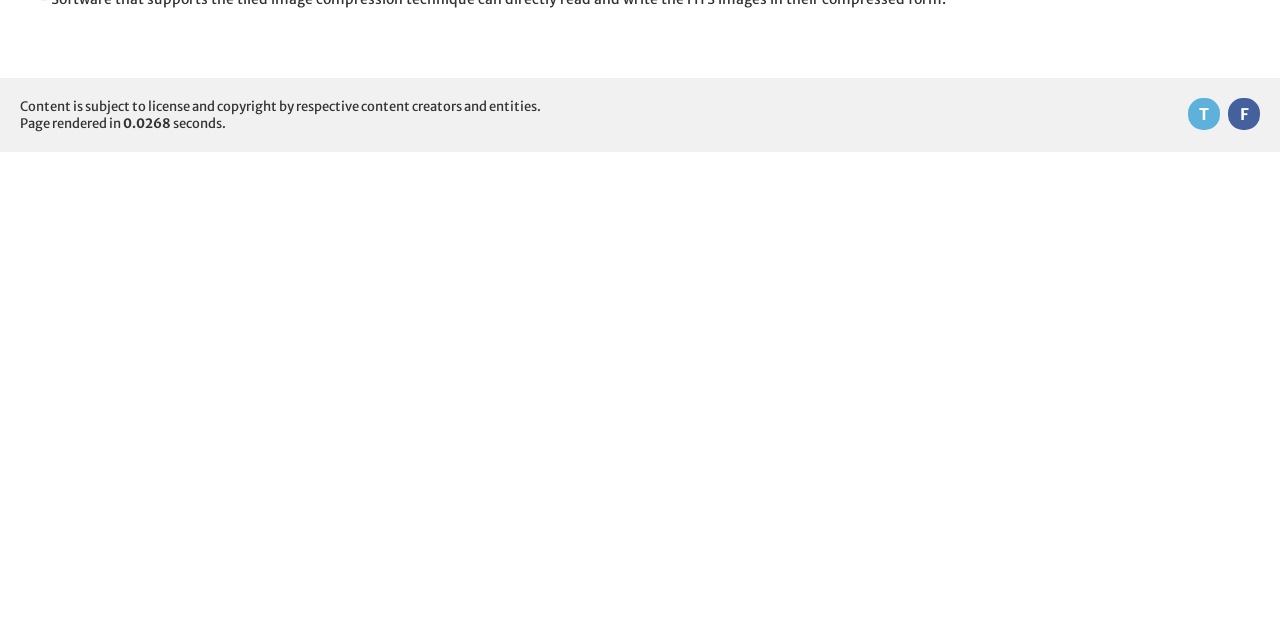Please determine the bounding box coordinates, formatted as (top-left x, top-left y, bottom-right x, bottom-right y), with all values as floating point numbers between 0 and 1. Identify the bounding box of the region described as: T

[0.928, 0.153, 0.953, 0.203]